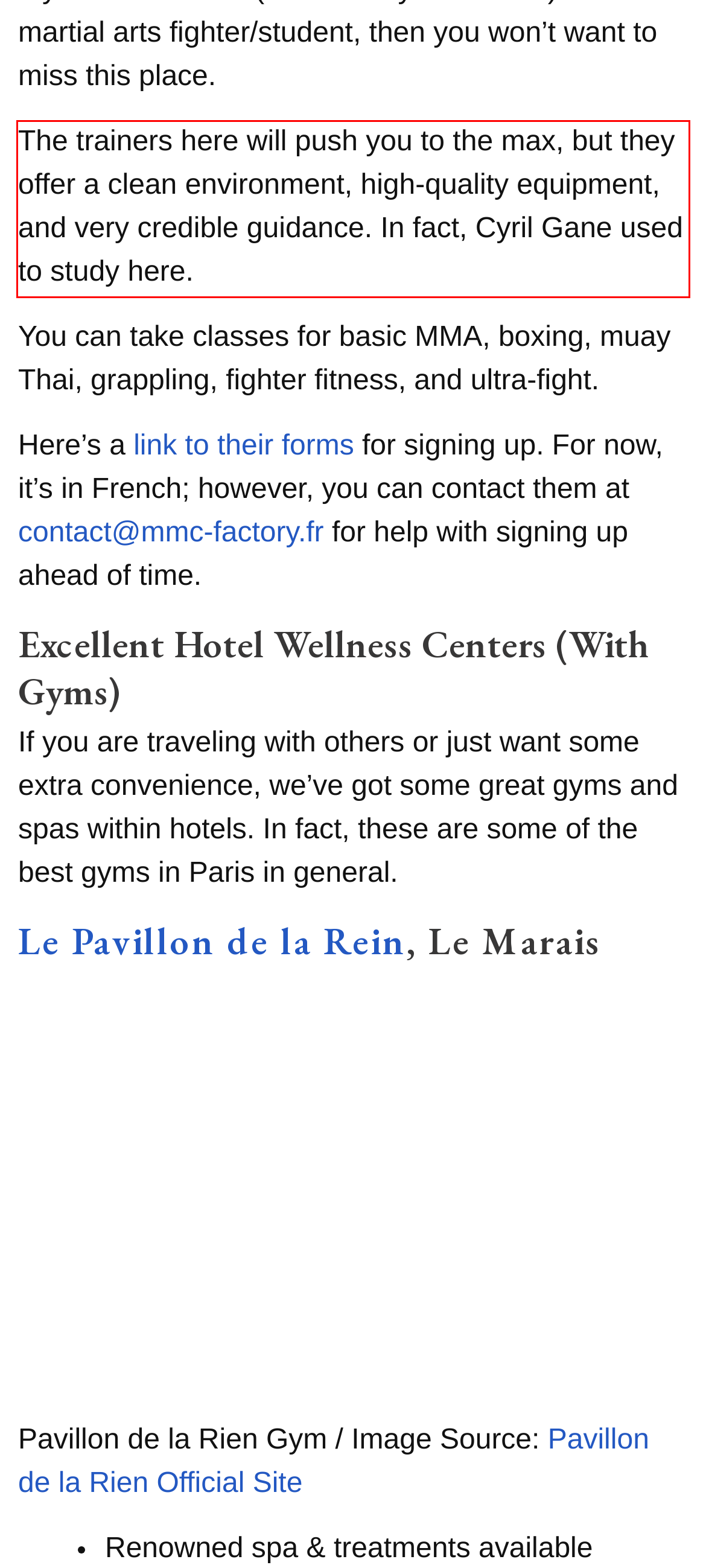In the given screenshot, locate the red bounding box and extract the text content from within it.

The trainers here will push you to the max, but they offer a clean environment, high-quality equipment, and very credible guidance. In fact, Cyril Gane used to study here.